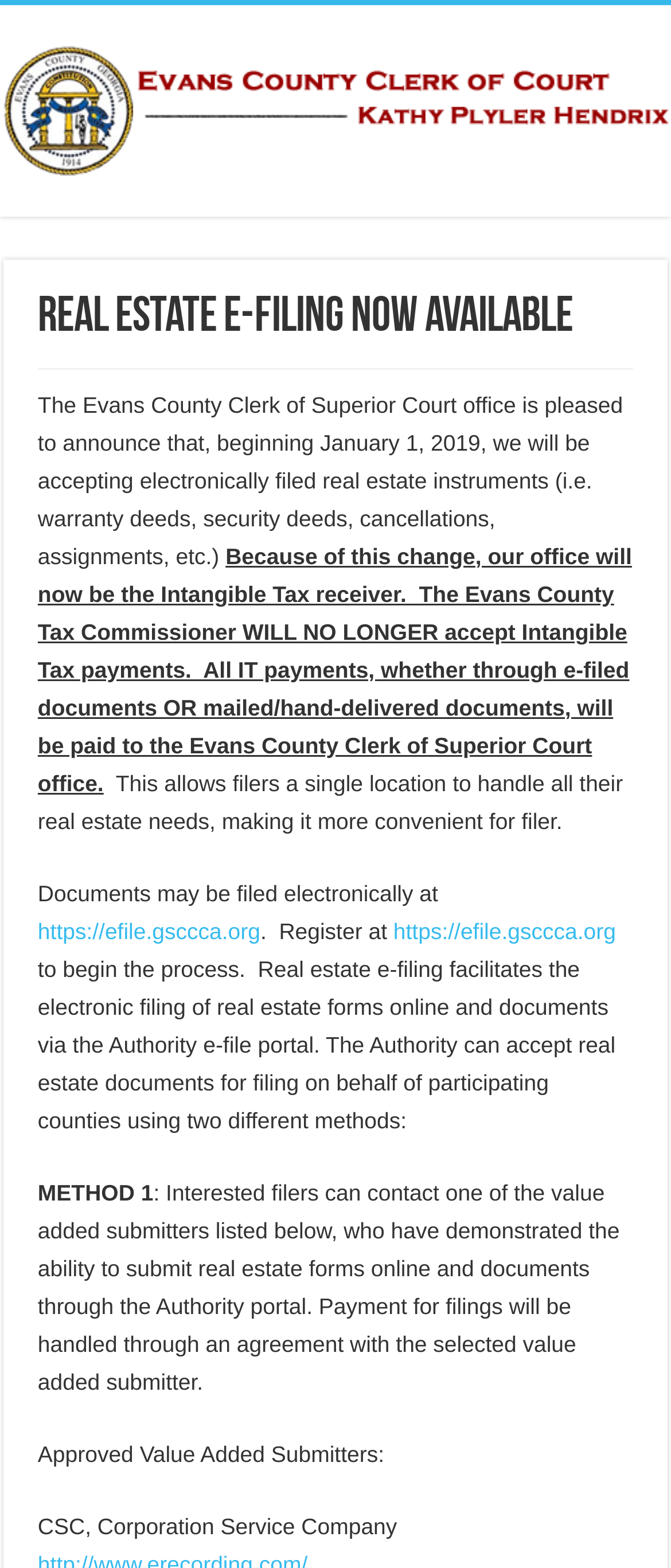Bounding box coordinates are specified in the format (top-left x, top-left y, bottom-right x, bottom-right y). All values are floating point numbers bounded between 0 and 1. Please provide the bounding box coordinate of the region this sentence describes: https://efile.gsccca.org

[0.586, 0.585, 0.918, 0.602]